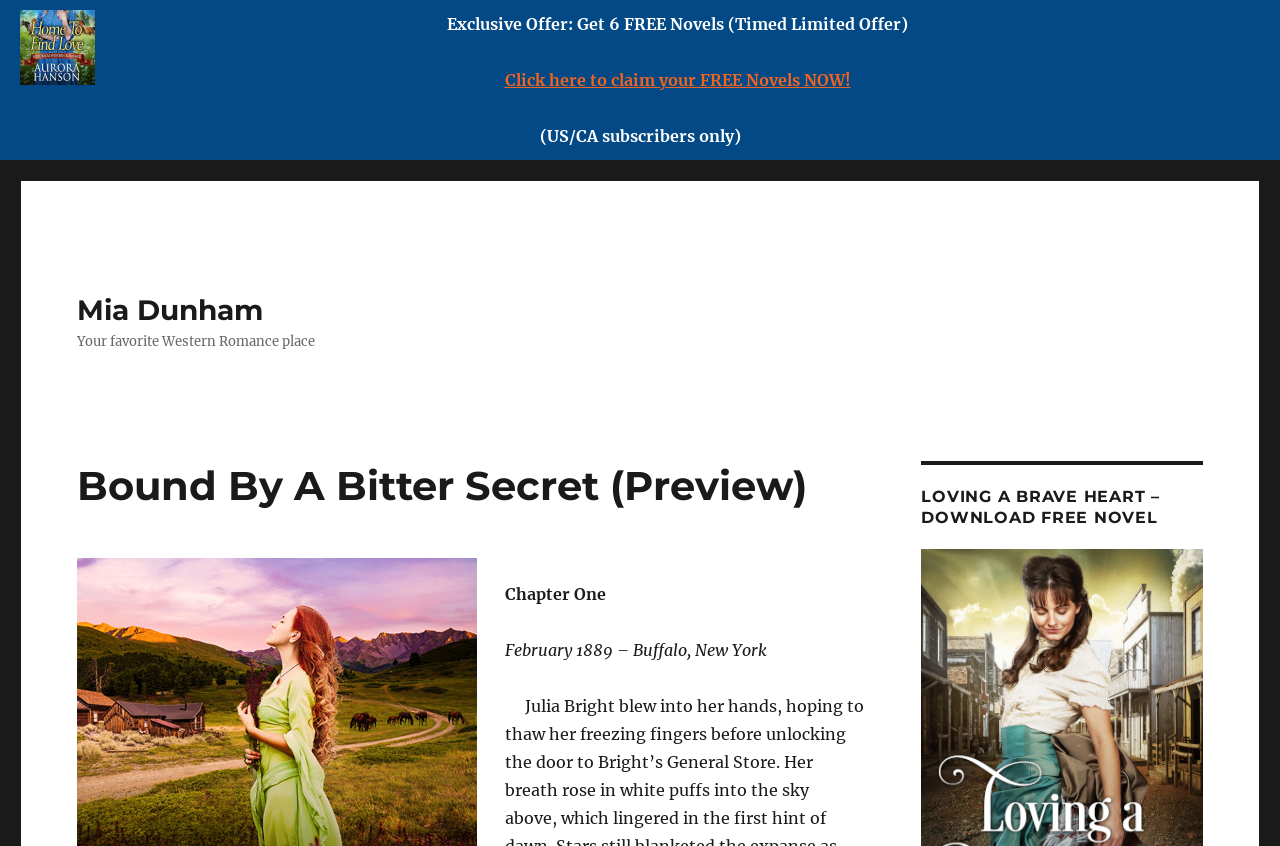Could you identify the text that serves as the heading for this webpage?

Bound By A Bitter Secret (Preview)